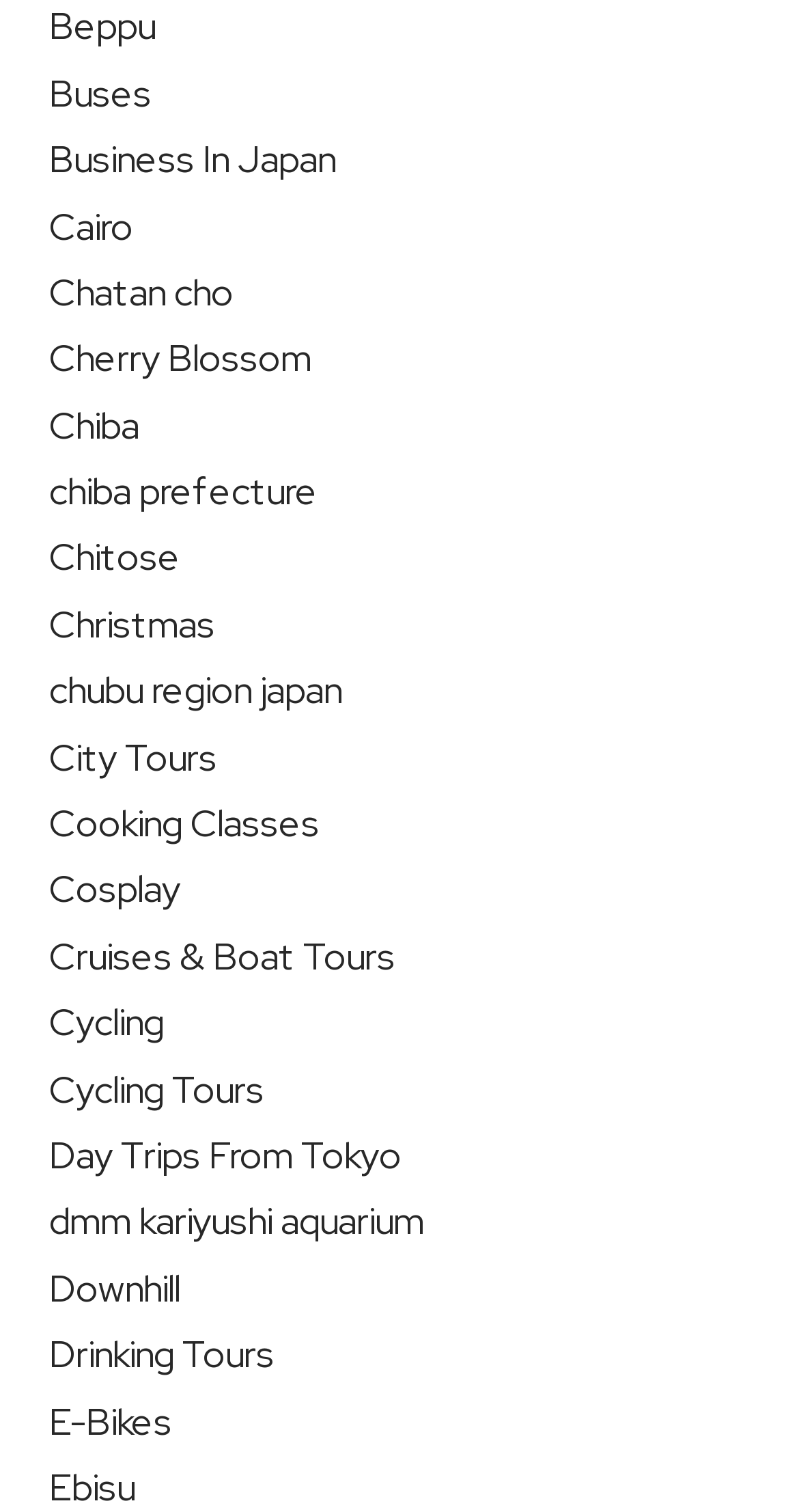Determine the bounding box coordinates of the region to click in order to accomplish the following instruction: "Learn about Chiba Prefecture". Provide the coordinates as four float numbers between 0 and 1, specifically [left, top, right, bottom].

[0.062, 0.309, 0.397, 0.34]